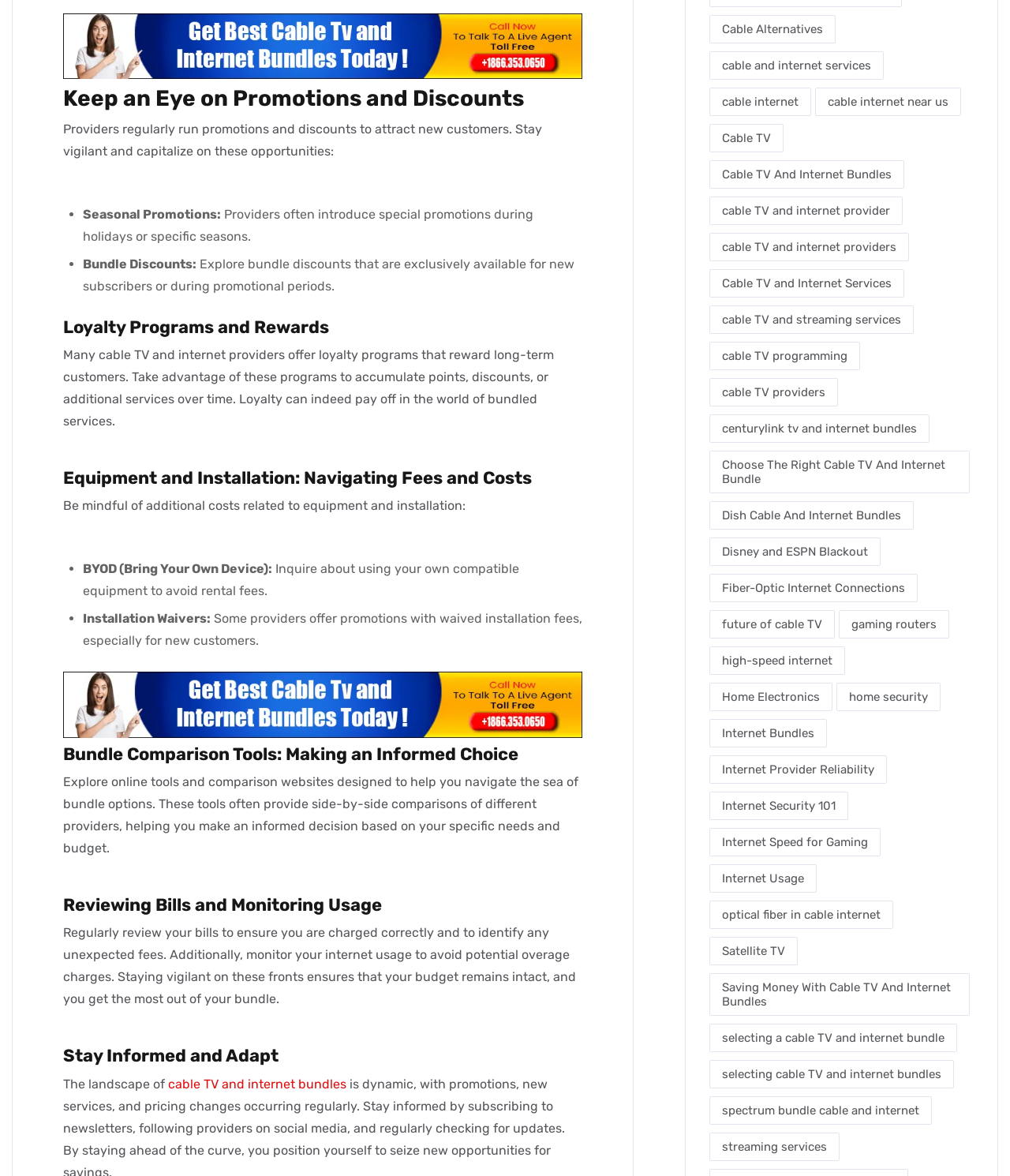What is BYOD?
Please interpret the details in the image and answer the question thoroughly.

According to the section 'Equipment and Installation: Navigating Fees and Costs', BYOD stands for Bring Your Own Device, which means using your own compatible equipment to avoid rental fees.